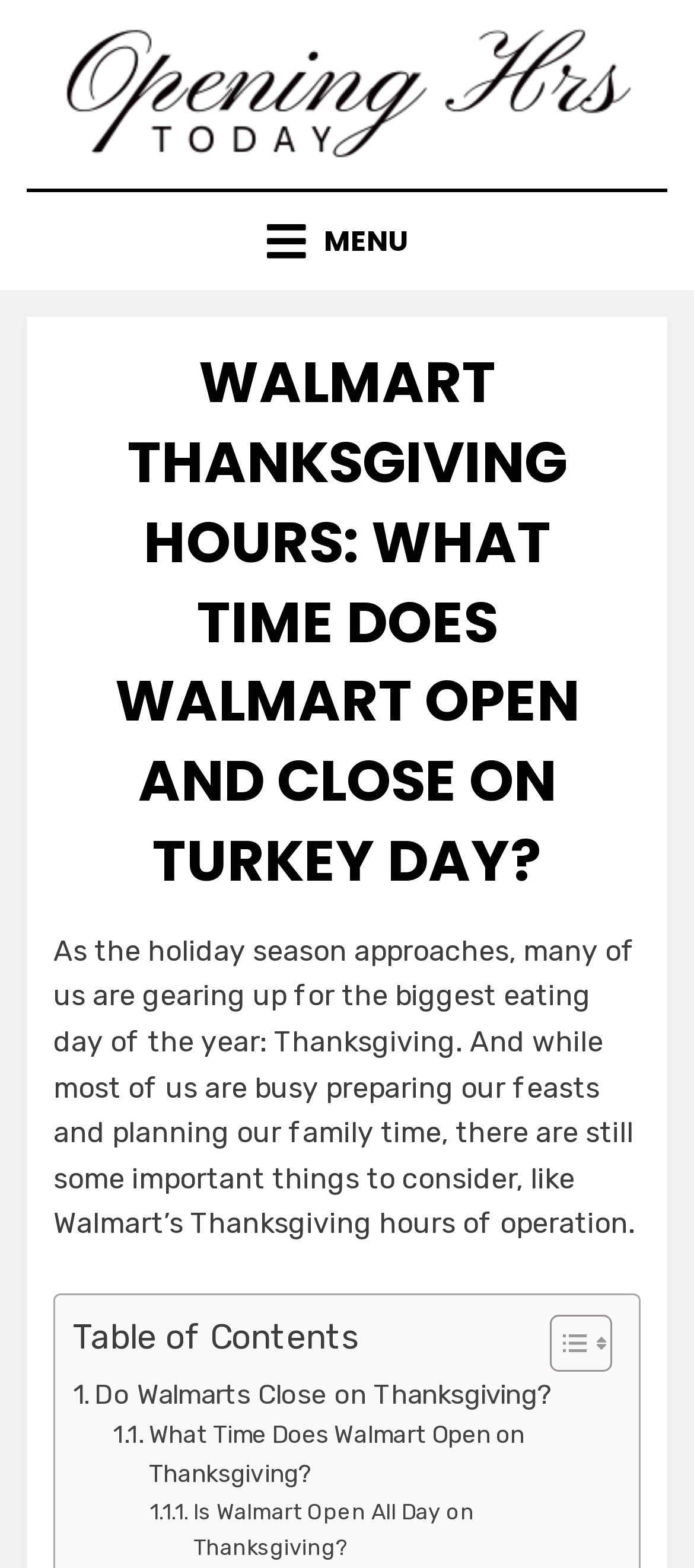What is the focus of the article?
Refer to the image and provide a thorough answer to the question.

The focus of the article is on Walmart's hours of operation on Thanksgiving Day, including whether Walmart closes on Thanksgiving, what time it opens, and whether it is open all day.